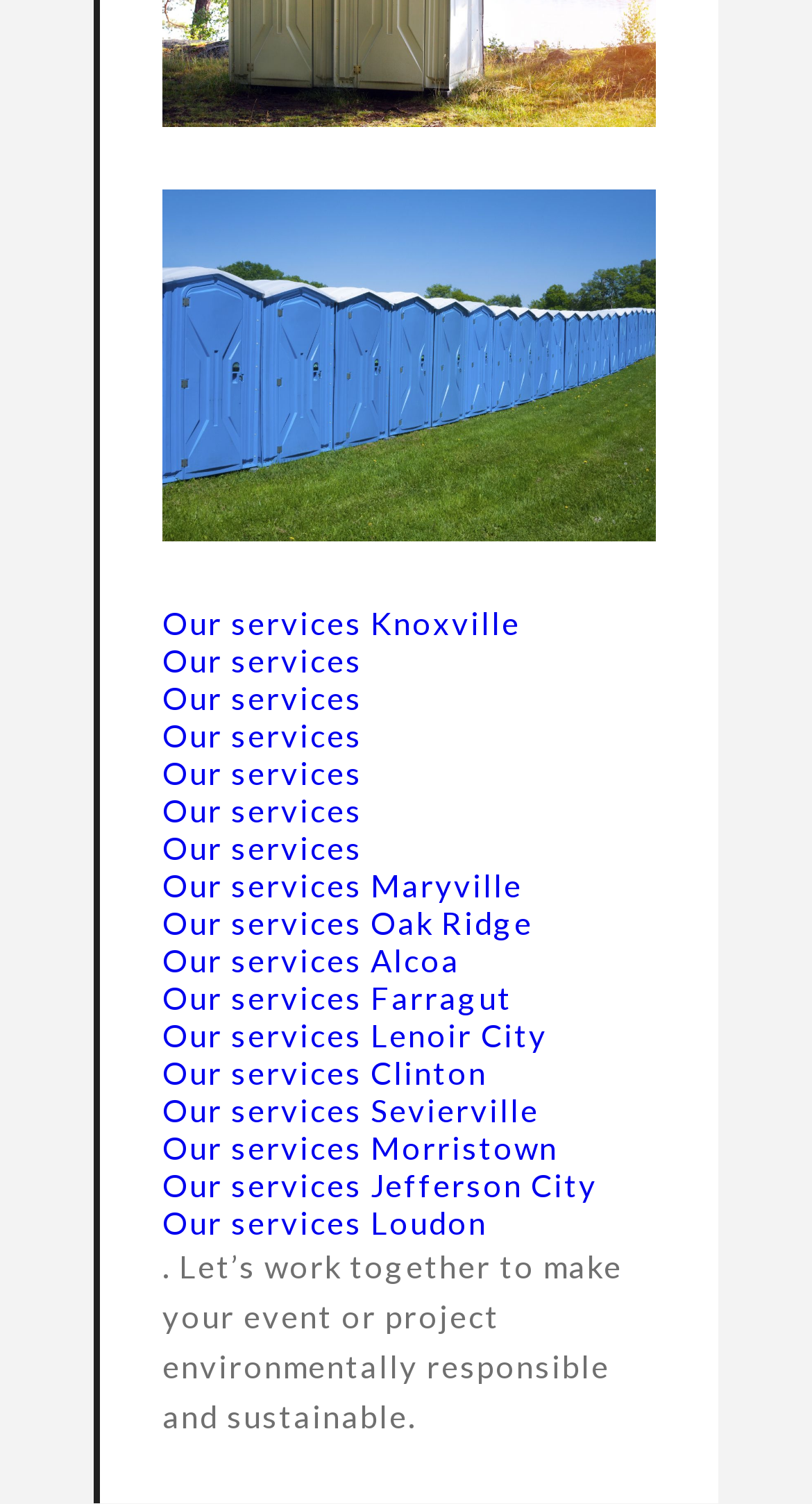Please determine the bounding box of the UI element that matches this description: Our services Sevierville. The coordinates should be given as (top-left x, top-left y, bottom-right x, bottom-right y), with all values between 0 and 1.

[0.2, 0.725, 0.664, 0.75]